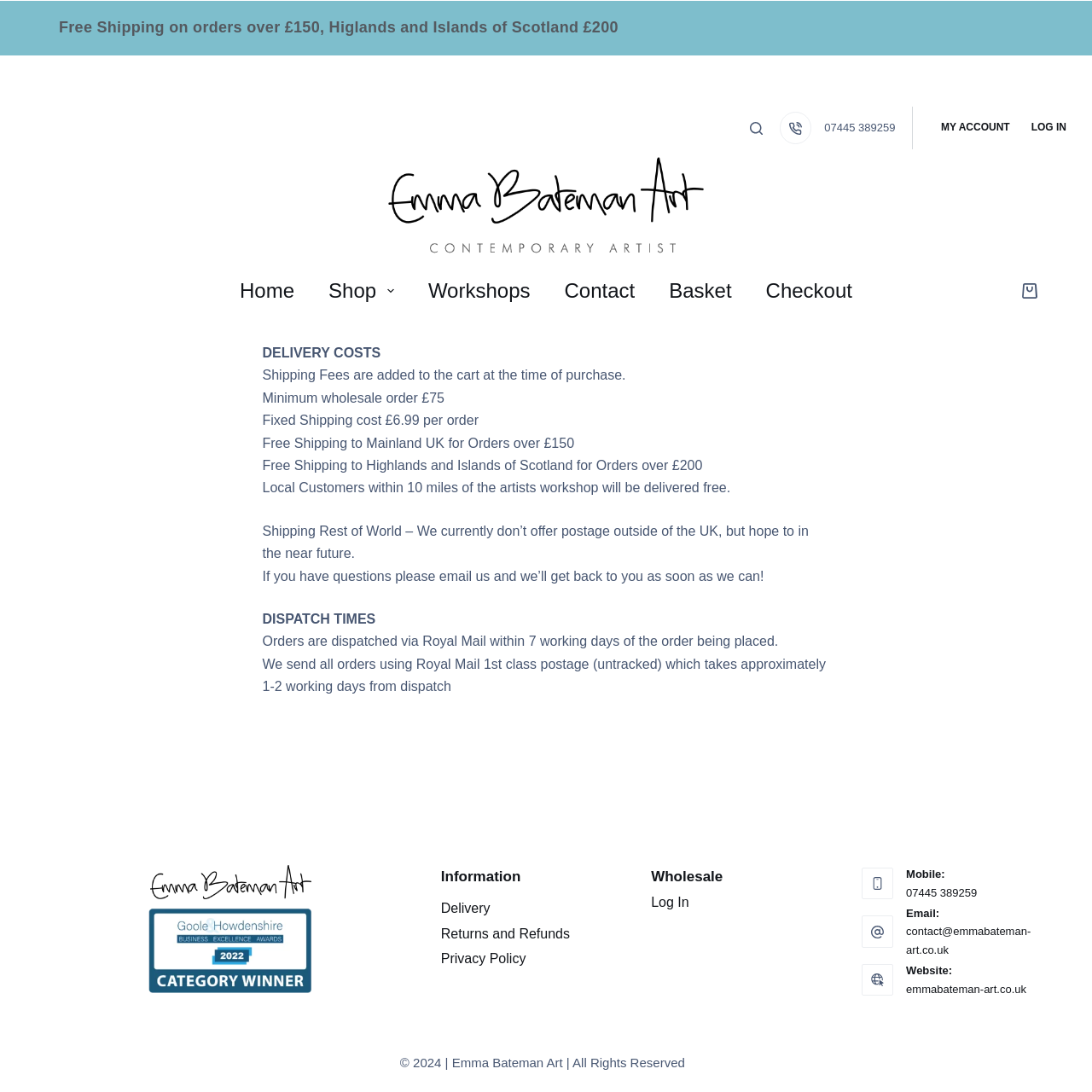What is the free shipping threshold for Highlands and Islands of Scotland?
Using the information presented in the image, please offer a detailed response to the question.

The webpage states that free shipping is available for orders over £200 to Highlands and Islands of Scotland, as mentioned in the 'DELIVERY COSTS' section.